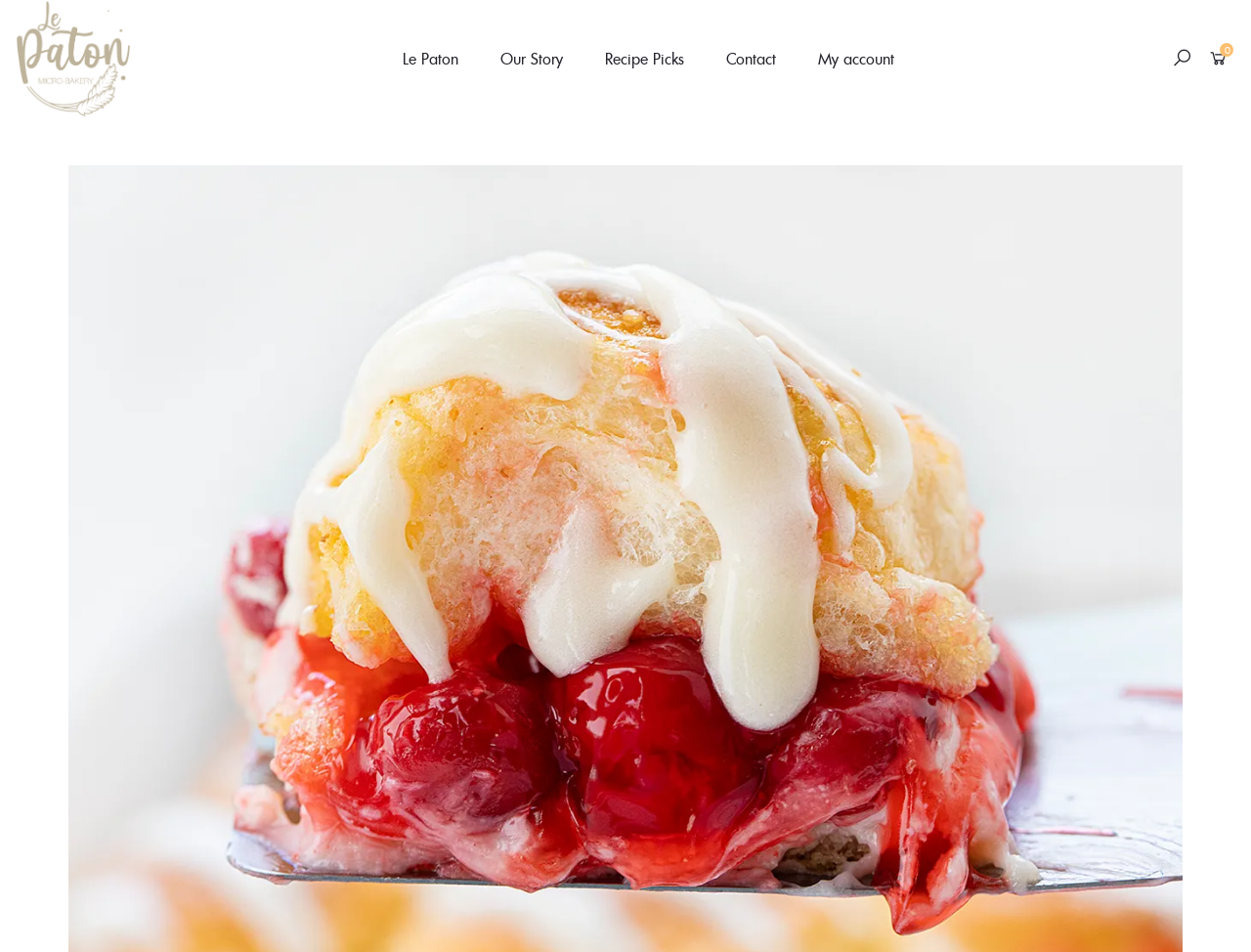Please respond to the question using a single word or phrase:
What is the text of the link that allows users to skip to content?

Skip to content